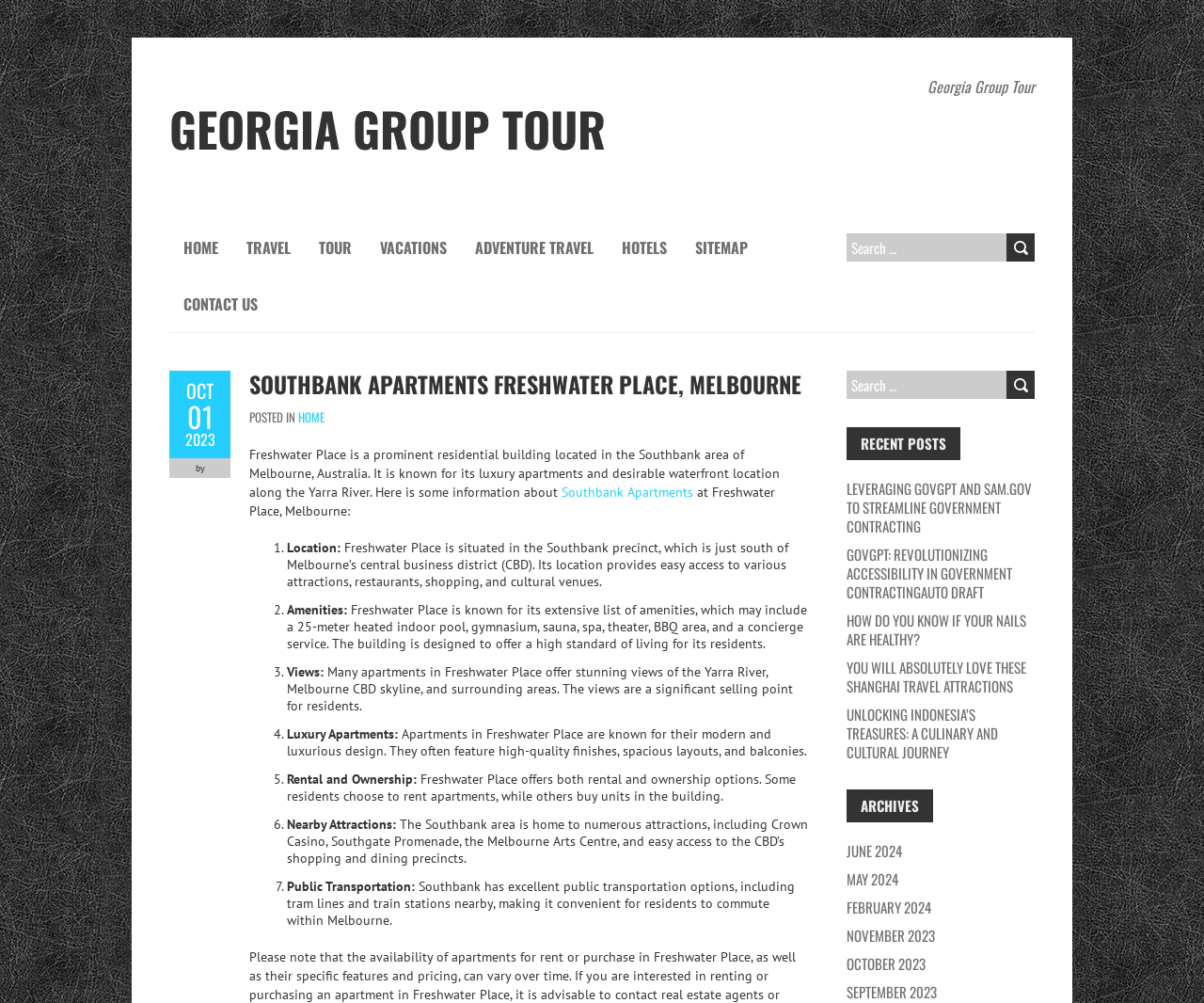Highlight the bounding box coordinates of the element that should be clicked to carry out the following instruction: "View recent posts". The coordinates must be given as four float numbers ranging from 0 to 1, i.e., [left, top, right, bottom].

[0.703, 0.426, 0.798, 0.459]